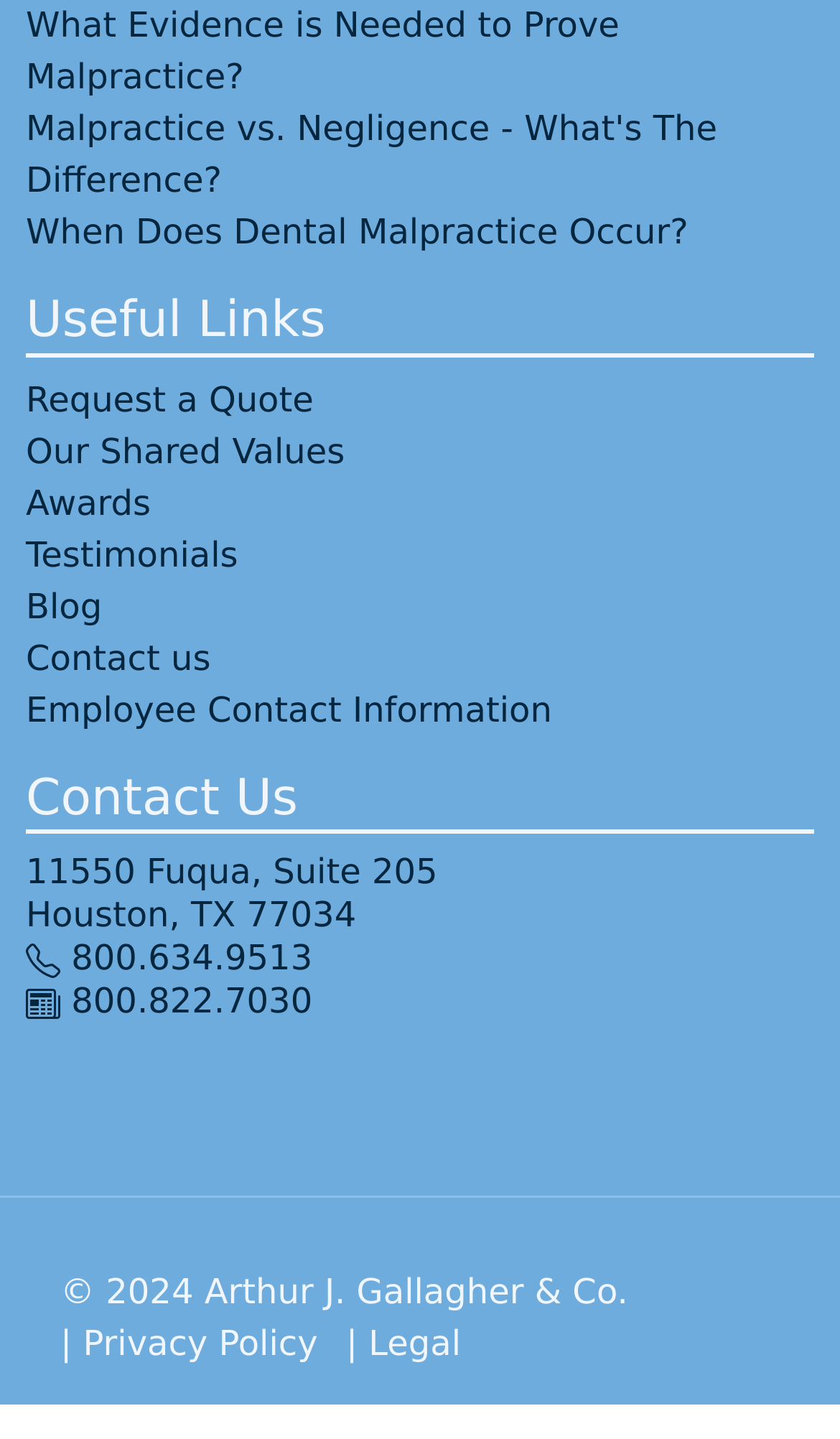Specify the bounding box coordinates (top-left x, top-left y, bottom-right x, bottom-right y) of the UI element in the screenshot that matches this description: Legal

[0.439, 0.92, 0.549, 0.948]